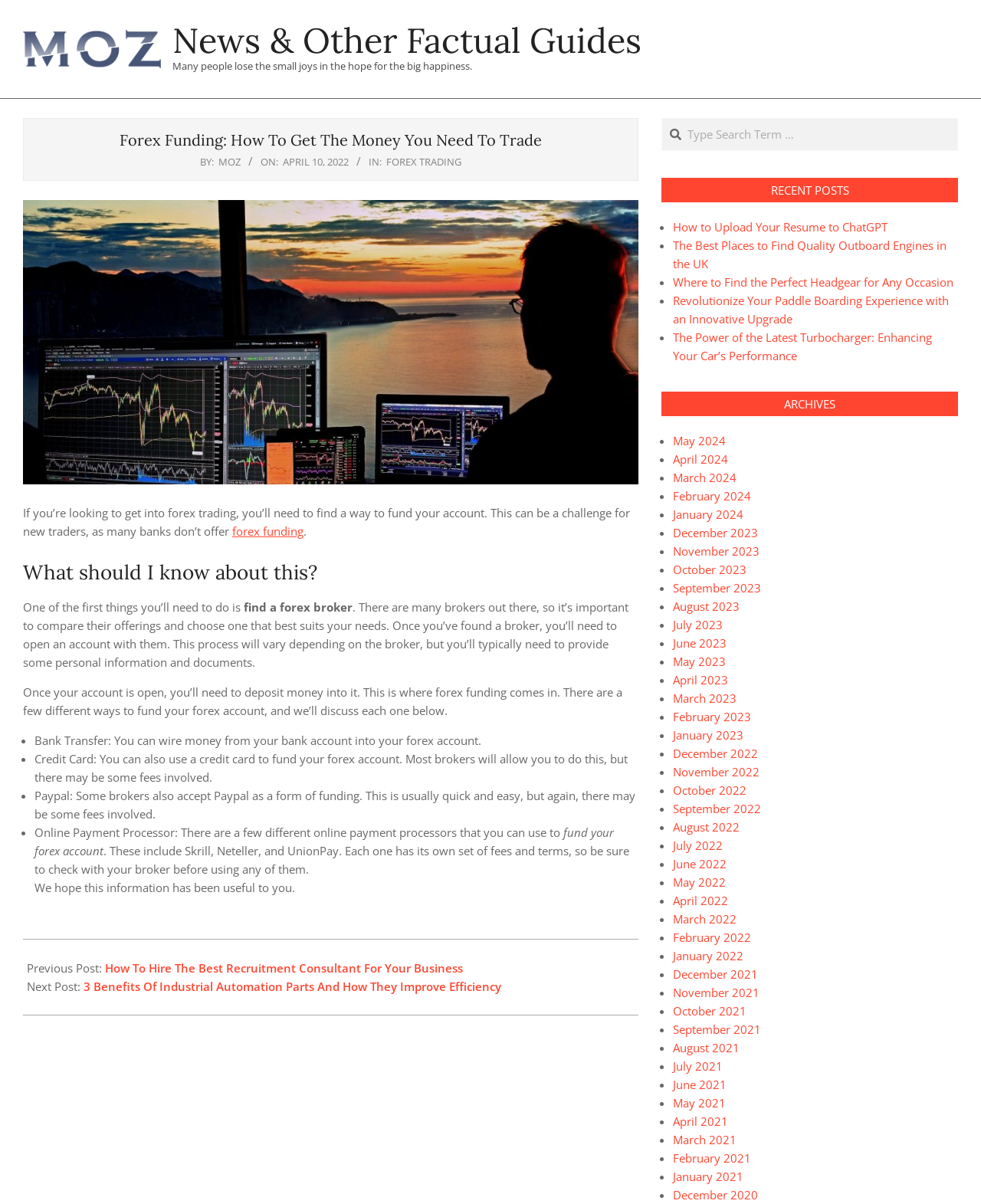Determine the bounding box coordinates for the area that should be clicked to carry out the following instruction: "Click on the link 'FOREX TRADING'".

[0.394, 0.128, 0.47, 0.14]